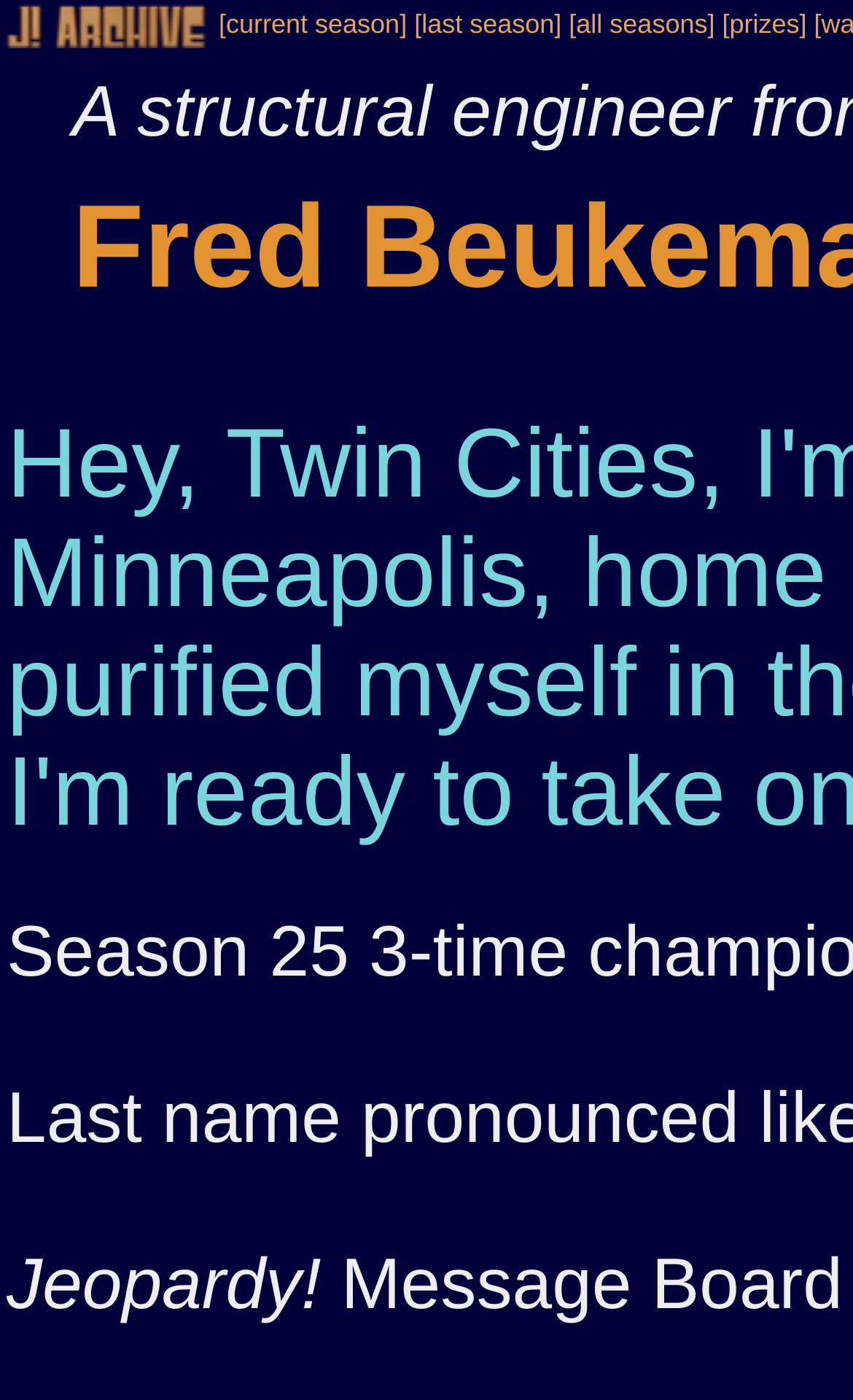Given the content of the image, can you provide a detailed answer to the question?
How many links are available for navigating to different seasons?

There are three links available for navigating to different seasons, which are '[current season]', '[last season]', and '[all seasons]', located horizontally next to each other near the top of the webpage.